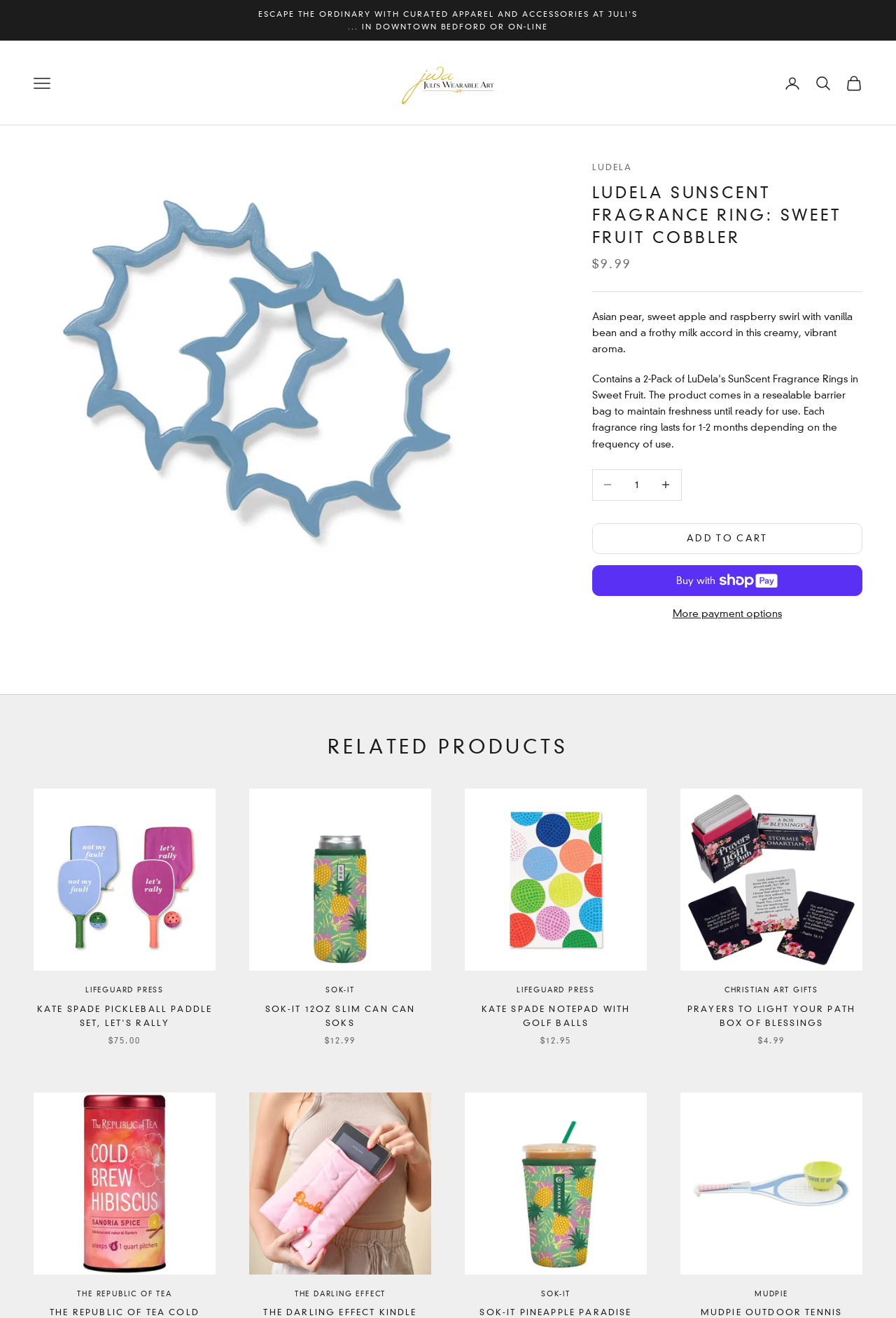Generate the text of the webpage's primary heading.

LUDELA SUNSCENT FRAGRANCE RING: SWEET FRUIT COBBLER